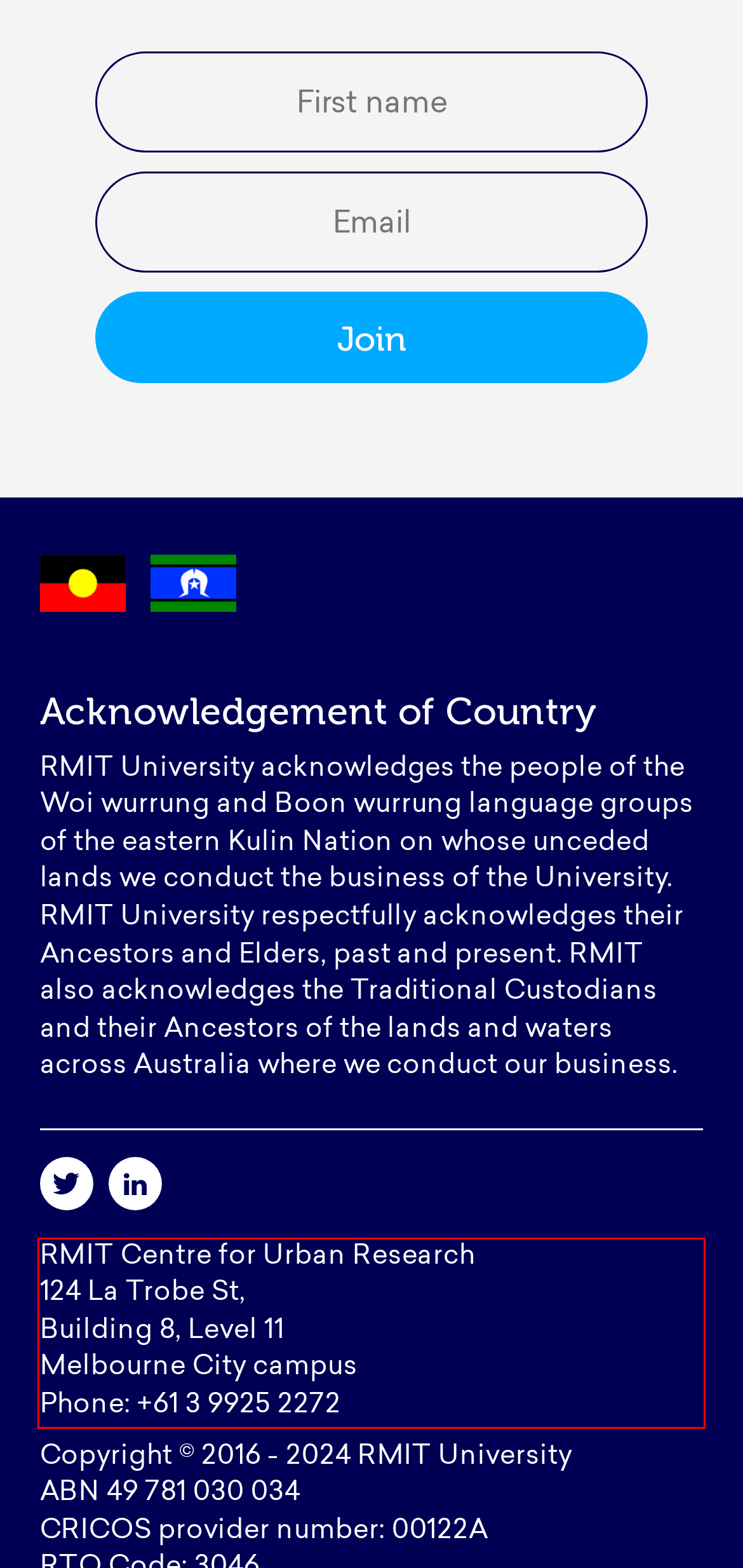View the screenshot of the webpage and identify the UI element surrounded by a red bounding box. Extract the text contained within this red bounding box.

RMIT Centre for Urban Research 124 La Trobe St, Building 8, Level 11 Melbourne City campus Phone: +61 3 9925 2272